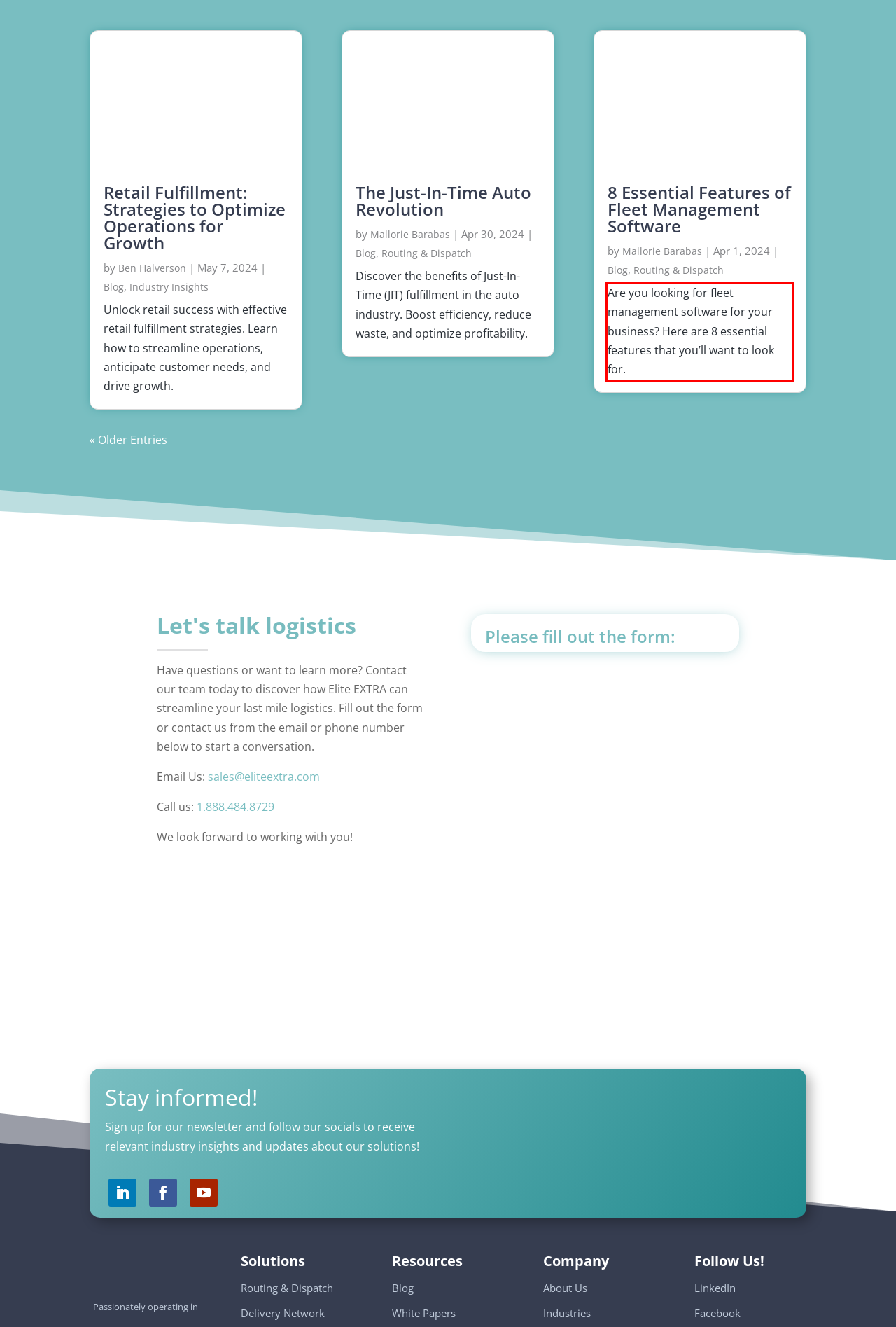Analyze the webpage screenshot and use OCR to recognize the text content in the red bounding box.

Are you looking for fleet management software for your business? Here are 8 essential features that you’ll want to look for.